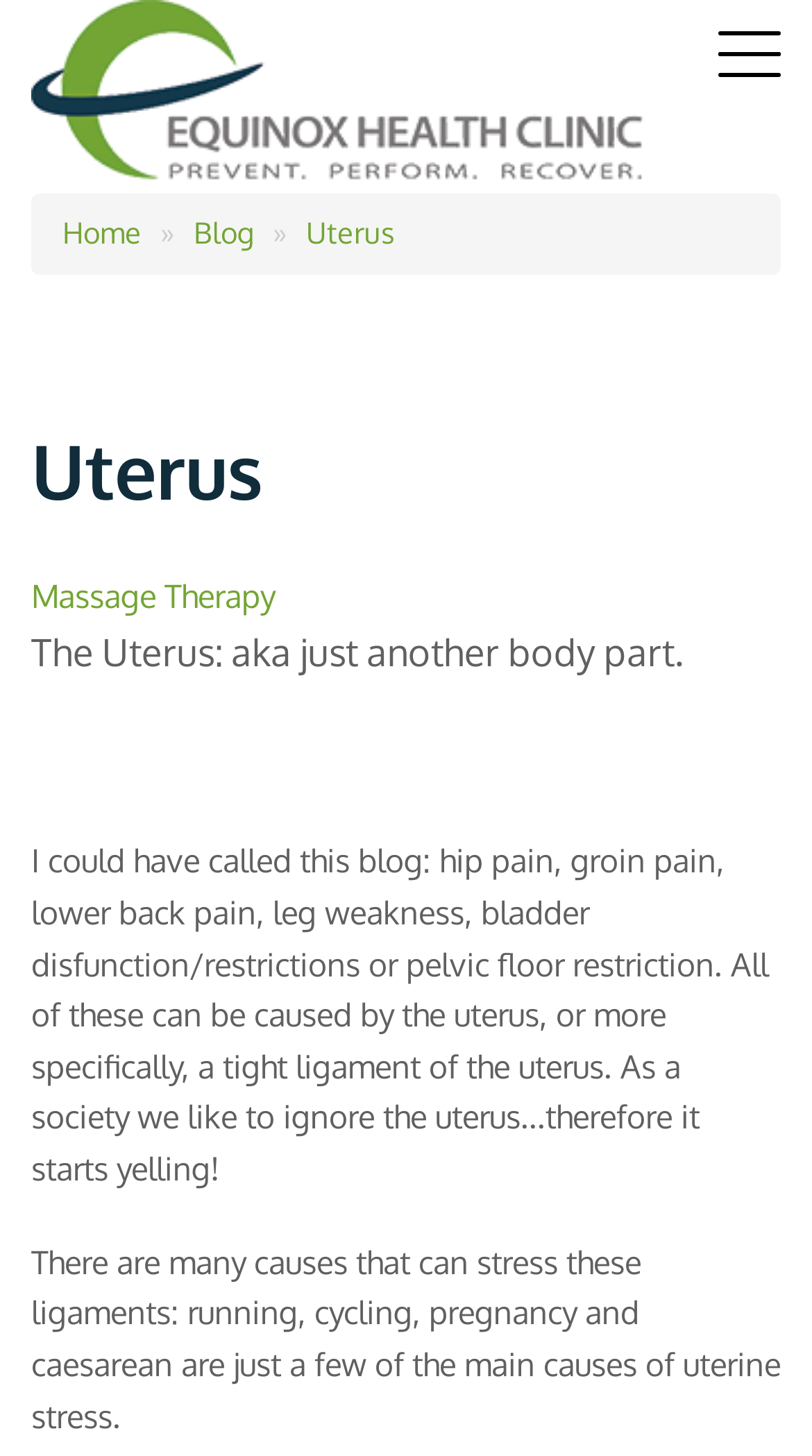What is the purpose of massage therapy?
Please provide a comprehensive answer based on the contents of the image.

The link 'Massage Therapy' is present on the page, but its purpose is not explicitly stated. It is likely related to the uterus or uterine health, but the exact purpose is not specified.